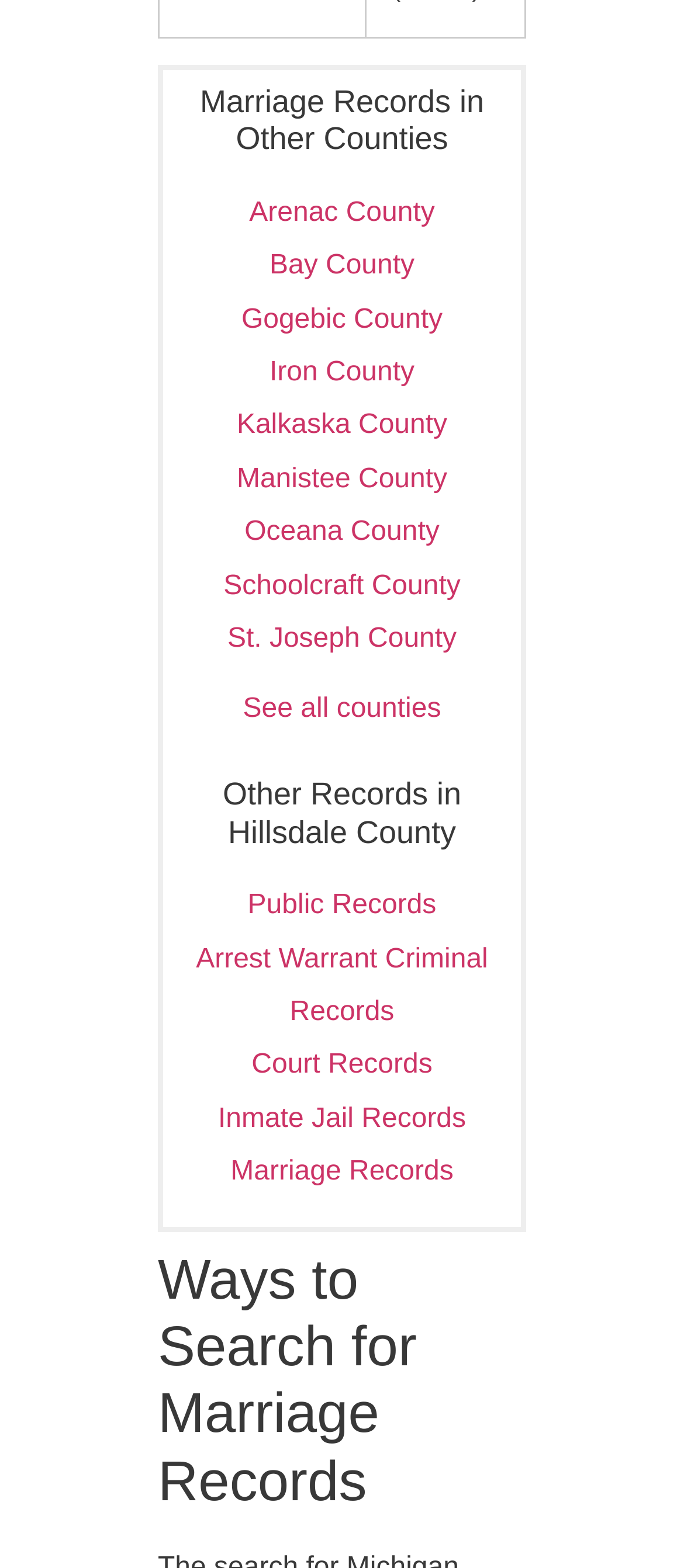Please respond in a single word or phrase: 
What is the main topic of the webpage?

Marriage Records